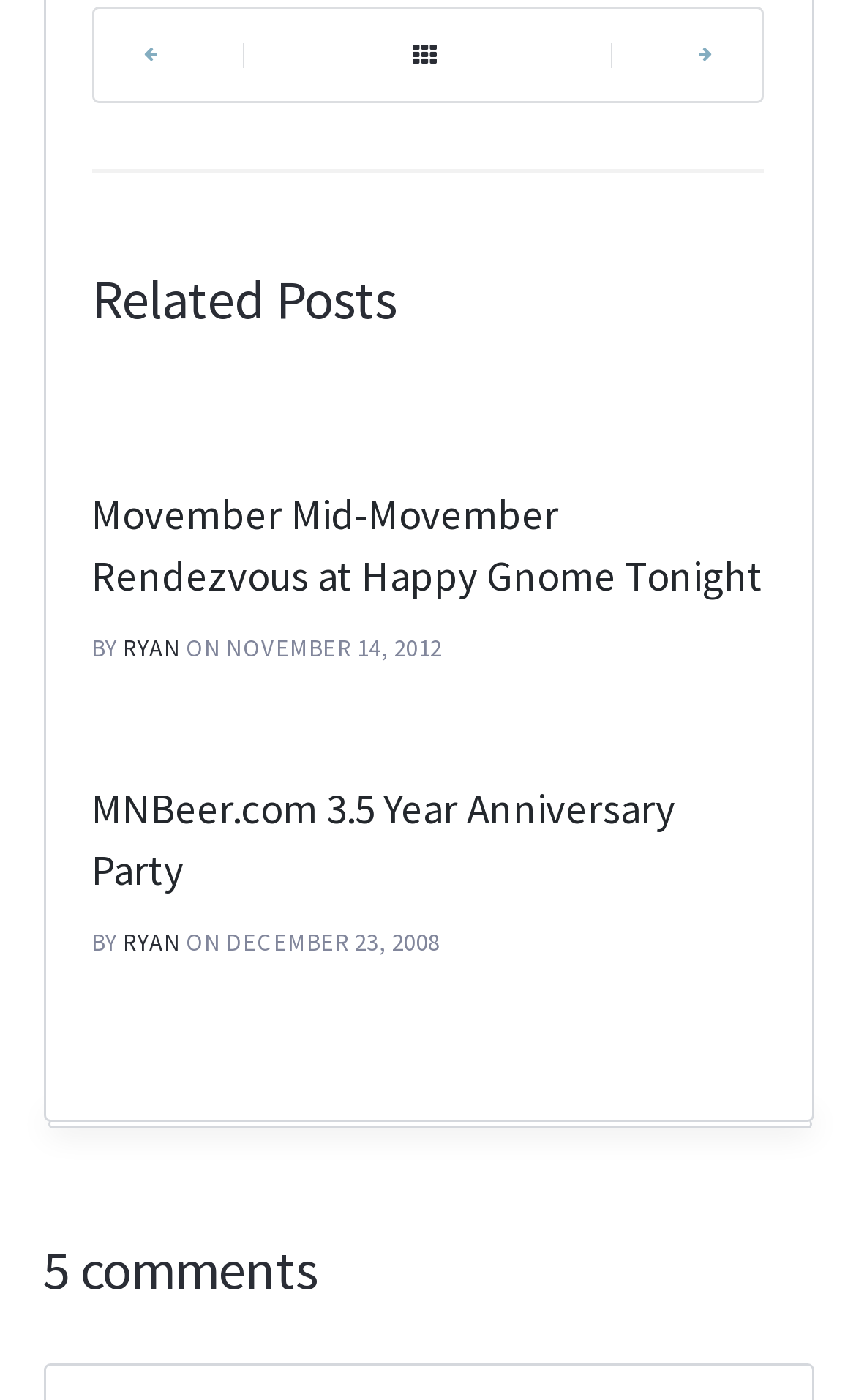How many comments are there on this webpage?
Based on the image, answer the question in a detailed manner.

I determined the number of comments by looking at the element with ID 152, which has a type of 'heading' and an OCR text of '5 comments'. This suggests that there are 5 comments on this webpage.